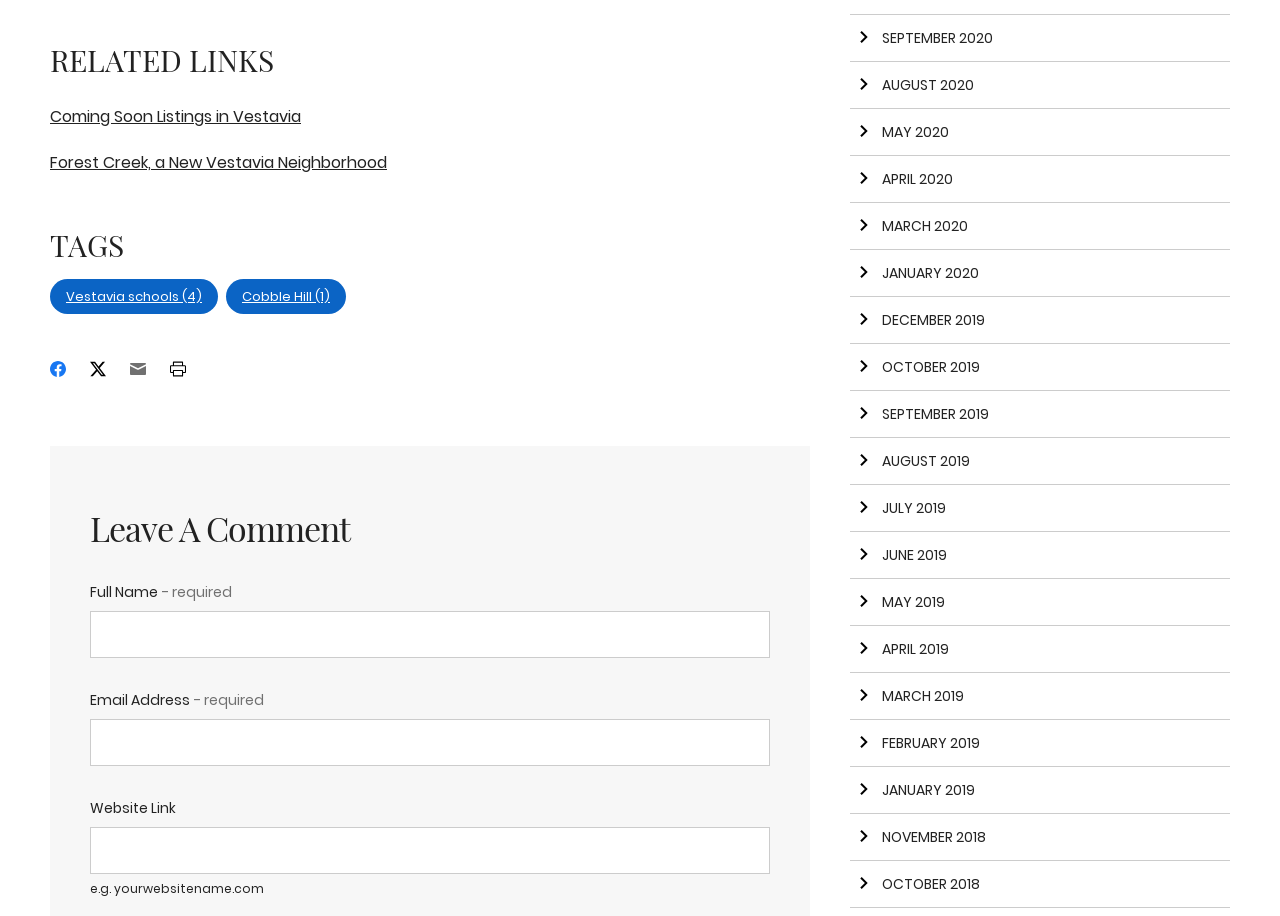Please analyze the image and provide a thorough answer to the question:
What is the required information to leave a comment?

I found input fields for Full Name and Email Address with 'required' labels, which suggests that these two fields are mandatory to leave a comment on the webpage.